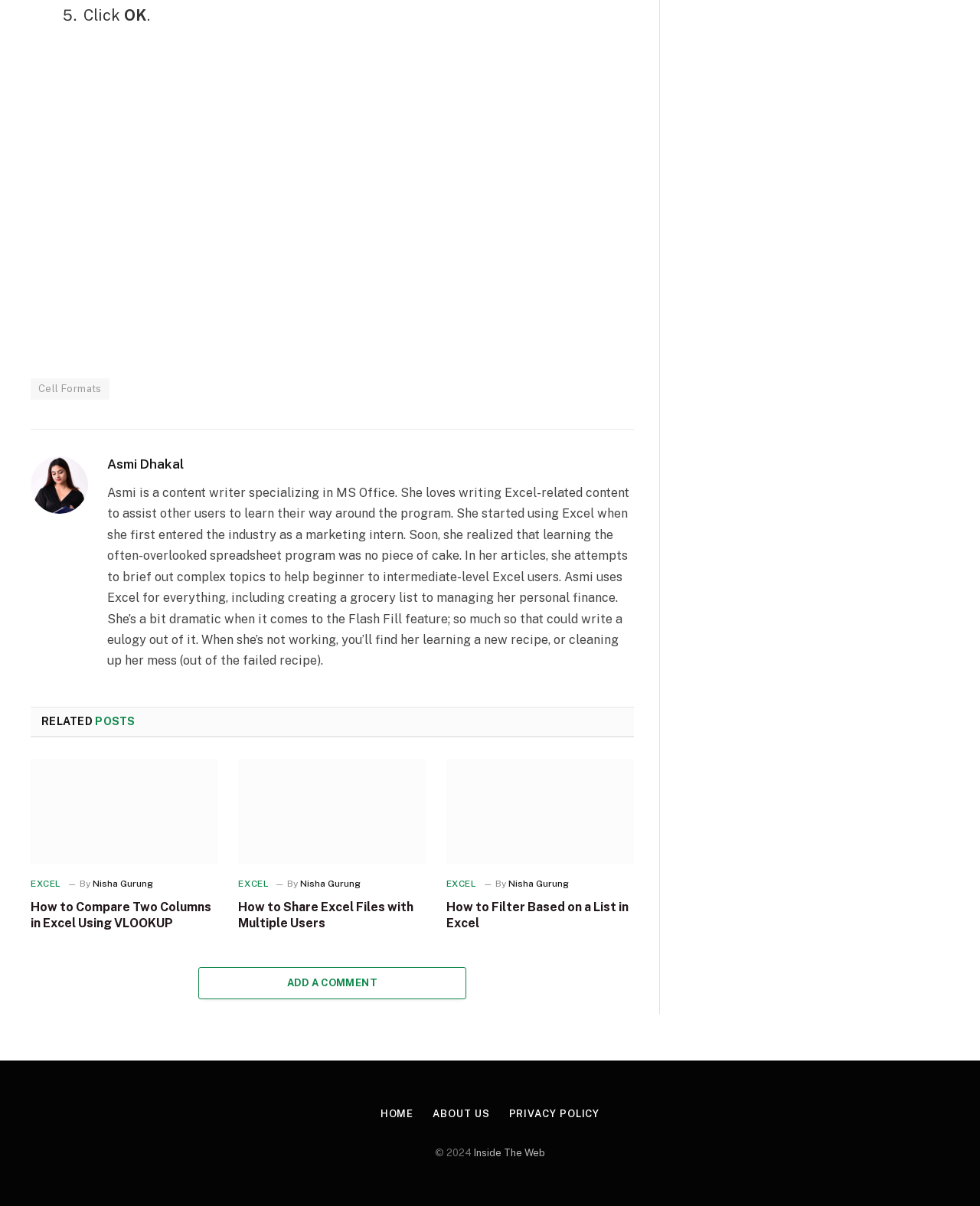What is the topic of the first related post?
Based on the image content, provide your answer in one word or a short phrase.

Compare two columns in Excel using VLOOKUP